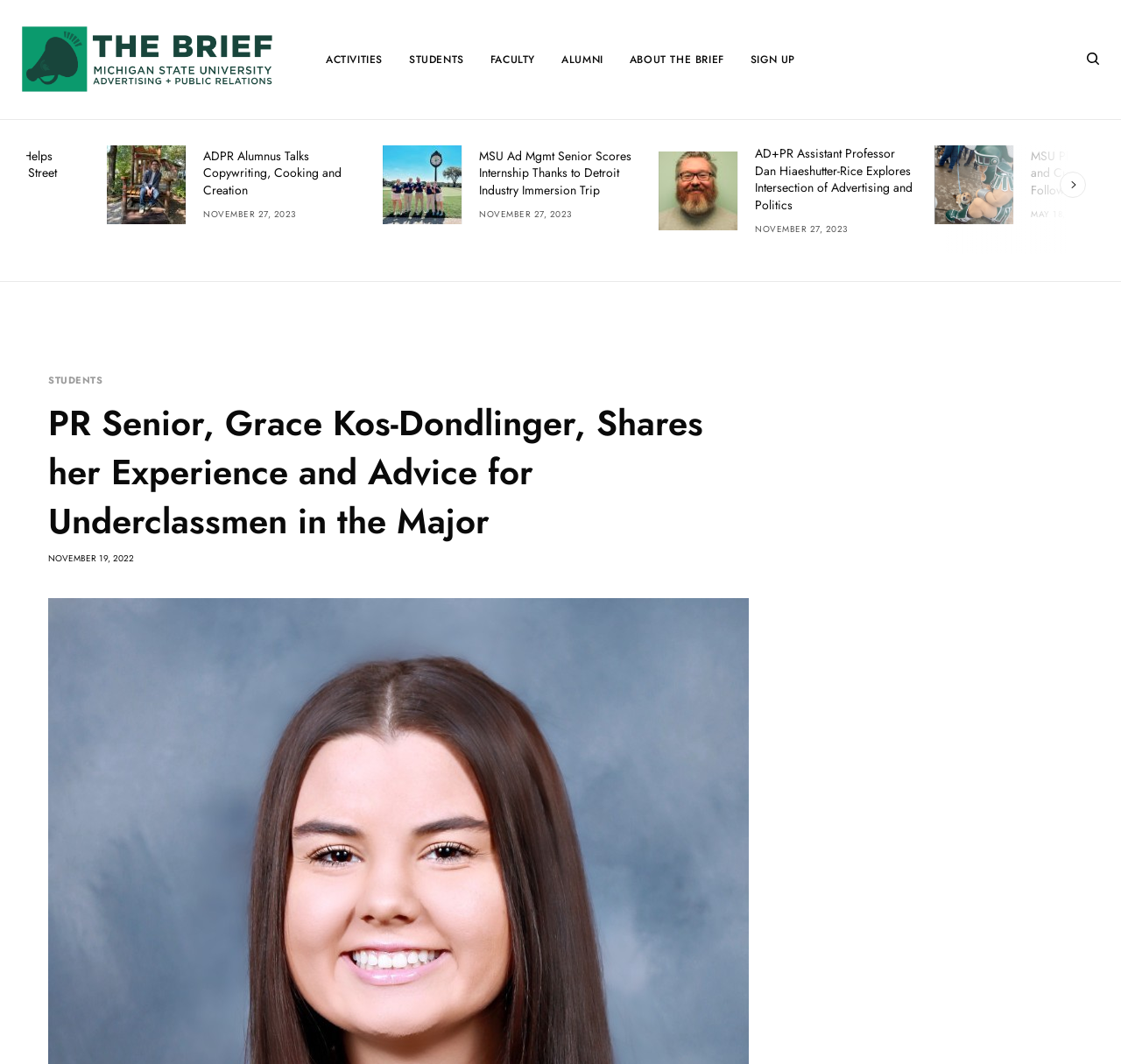Create an in-depth description of the webpage, covering main sections.

This webpage appears to be a news or blog page from Michigan State University's Public Relations department. At the top, there is a logo image and a link to "The Brief" on the left, accompanied by a small image. On the right, there is a larger image.

Below the top section, there are three main articles or news stories. The first article has a heading "ADPR Alumnus Talks Copywriting, Cooking and Creation" and features an image of a man sitting on an oversized wooden chair. The article is dated November 27, 2023.

The second article has a heading "MSU Ad Mgmt Senior Scores Internship Thanks to Detroit Industry Immersion Trip" and features an image of five students smiling near a large clock. This article is also dated November 27, 2023.

The third article has a heading "AD+PR Assistant Professor Dan Hiaeshutter-Rice Explores Intersection of Advertising and Politics" and does not have a visible image. This article is dated November 27, 2023.

Further down the page, there are two more links to articles, but they are hidden from view. One is about an MSU PR student finding hope and curricular connections following a campus tragedy, and the other features an image of MSU's Sparty mascot kneeling and petting a dog.

On the right side of the page, there is a section with a button and a link to "STUDENTS". Above this section, there is a heading "PR Senior, Grace Kos-Dondlinger, Shares her Experience and Advice for Underclassmen in the Major" and a date of November 19, 2022.